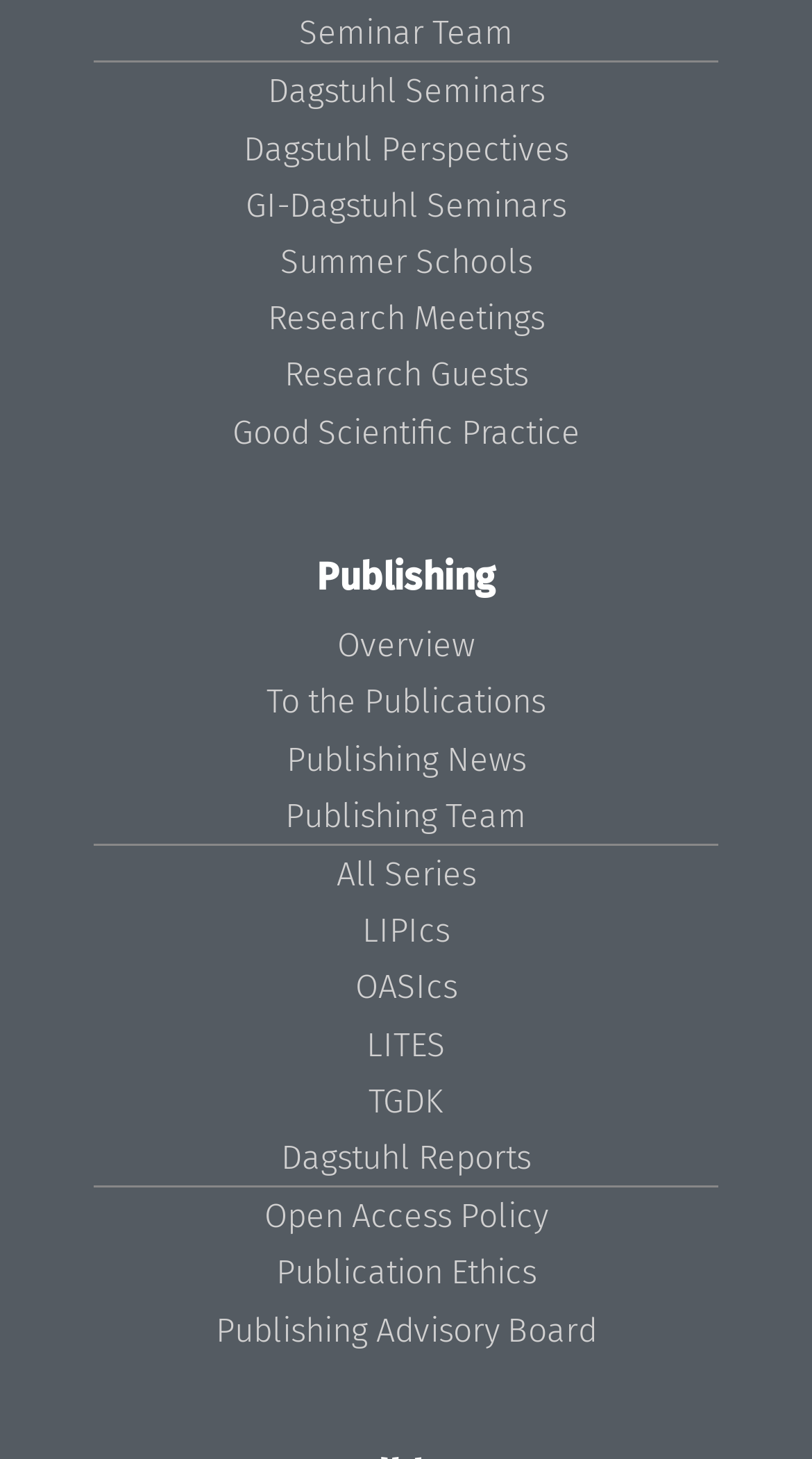Locate the bounding box coordinates of the UI element described by: "LIPIcs". The bounding box coordinates should consist of four float numbers between 0 and 1, i.e., [left, top, right, bottom].

[0.446, 0.624, 0.554, 0.651]